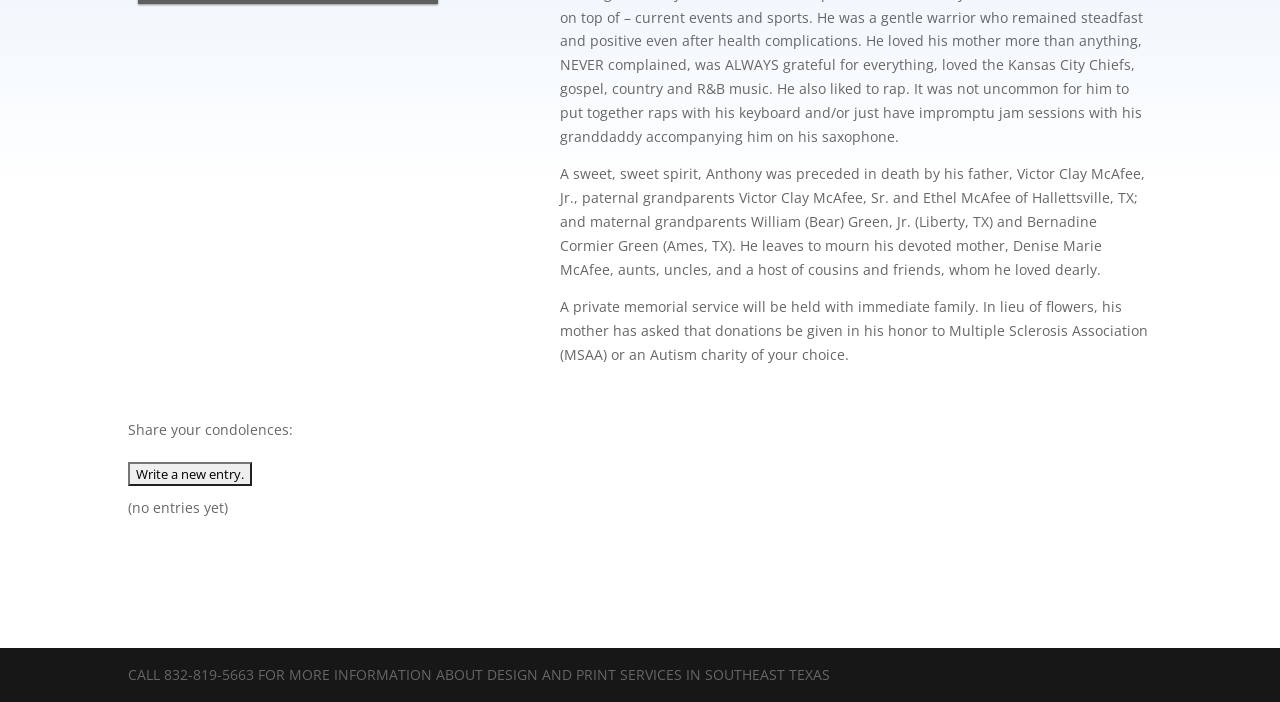Using the element description name="gwolle-gb-write-button" value="Write a new entry.", predict the bounding box coordinates for the UI element. Provide the coordinates in (top-left x, top-left y, bottom-right x, bottom-right y) format with values ranging from 0 to 1.

[0.1, 0.658, 0.197, 0.692]